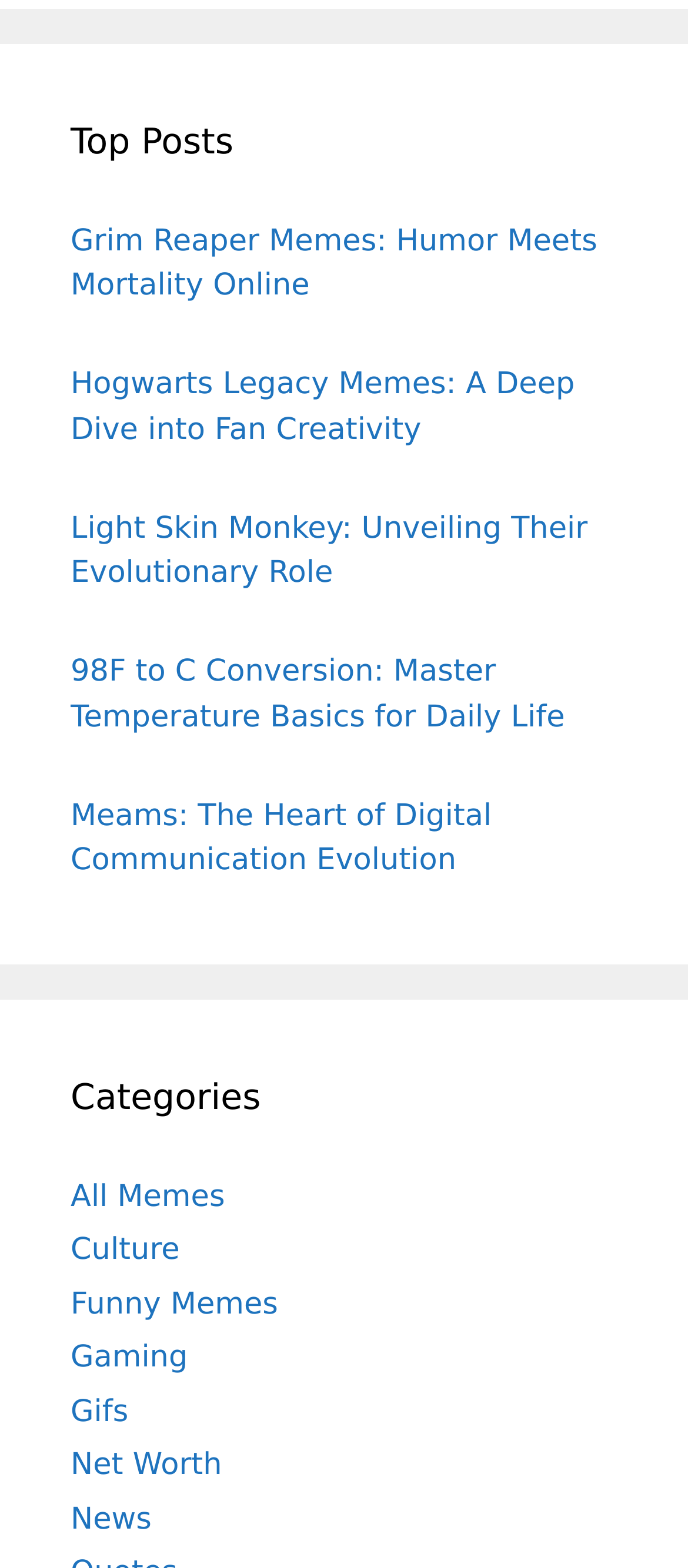Locate the bounding box of the UI element with the following description: "Gifs".

[0.103, 0.889, 0.187, 0.911]